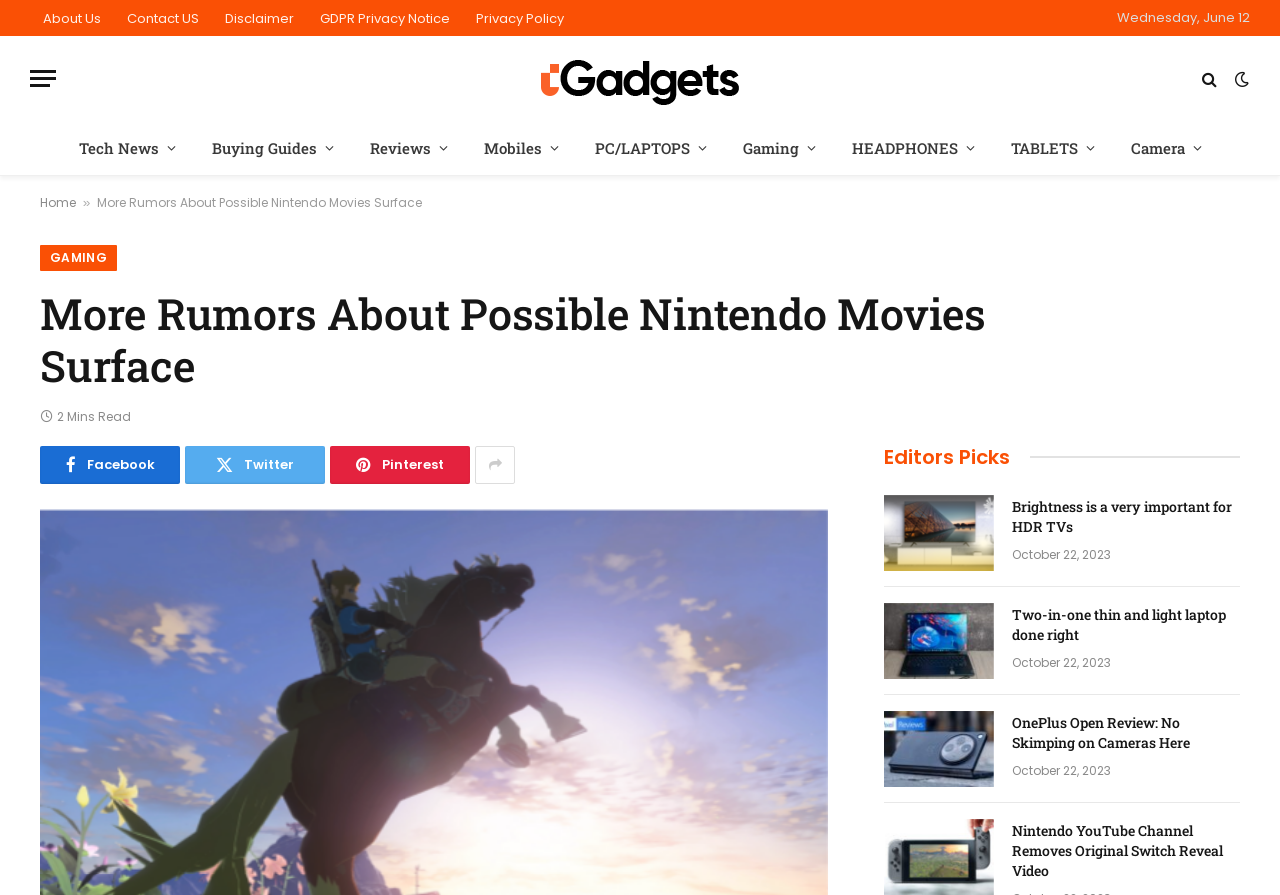Identify the bounding box coordinates for the element that needs to be clicked to fulfill this instruction: "Read More Rumors About Possible Nintendo Movies Surface". Provide the coordinates in the format of four float numbers between 0 and 1: [left, top, right, bottom].

[0.076, 0.217, 0.33, 0.236]